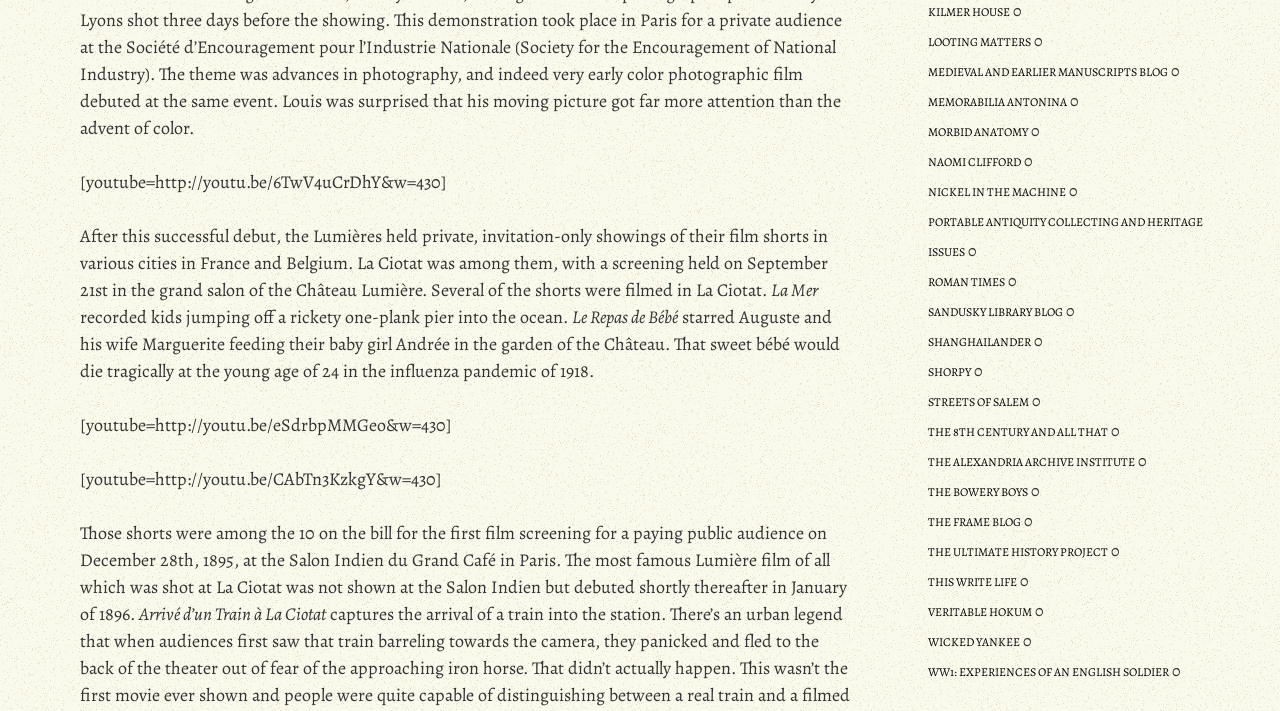Answer the question using only one word or a concise phrase: How many links are present on the webpage?

20